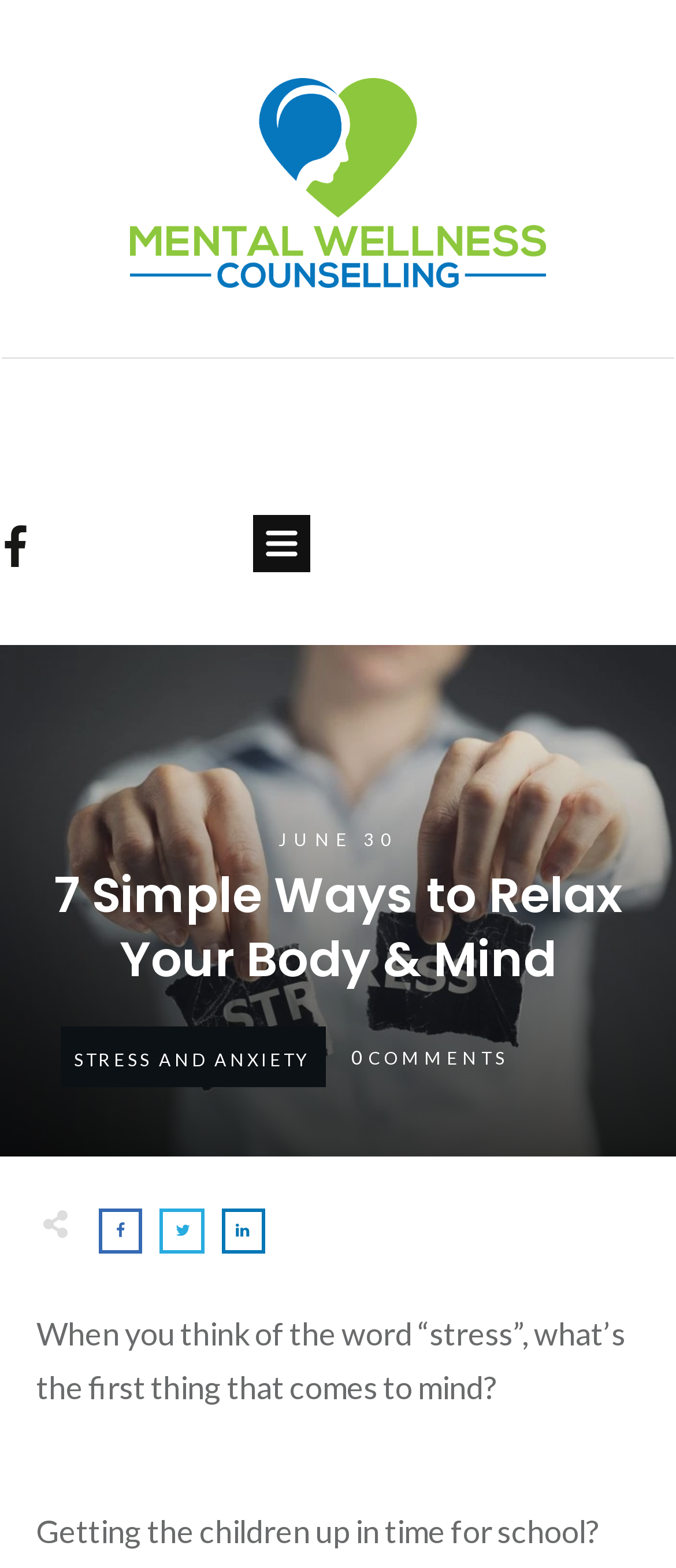Based on the image, please respond to the question with as much detail as possible:
What is the date mentioned in the article?

The date 'JUNE 30' is explicitly mentioned in the article, which suggests that it might be the publication date or a relevant date for the topic being discussed.